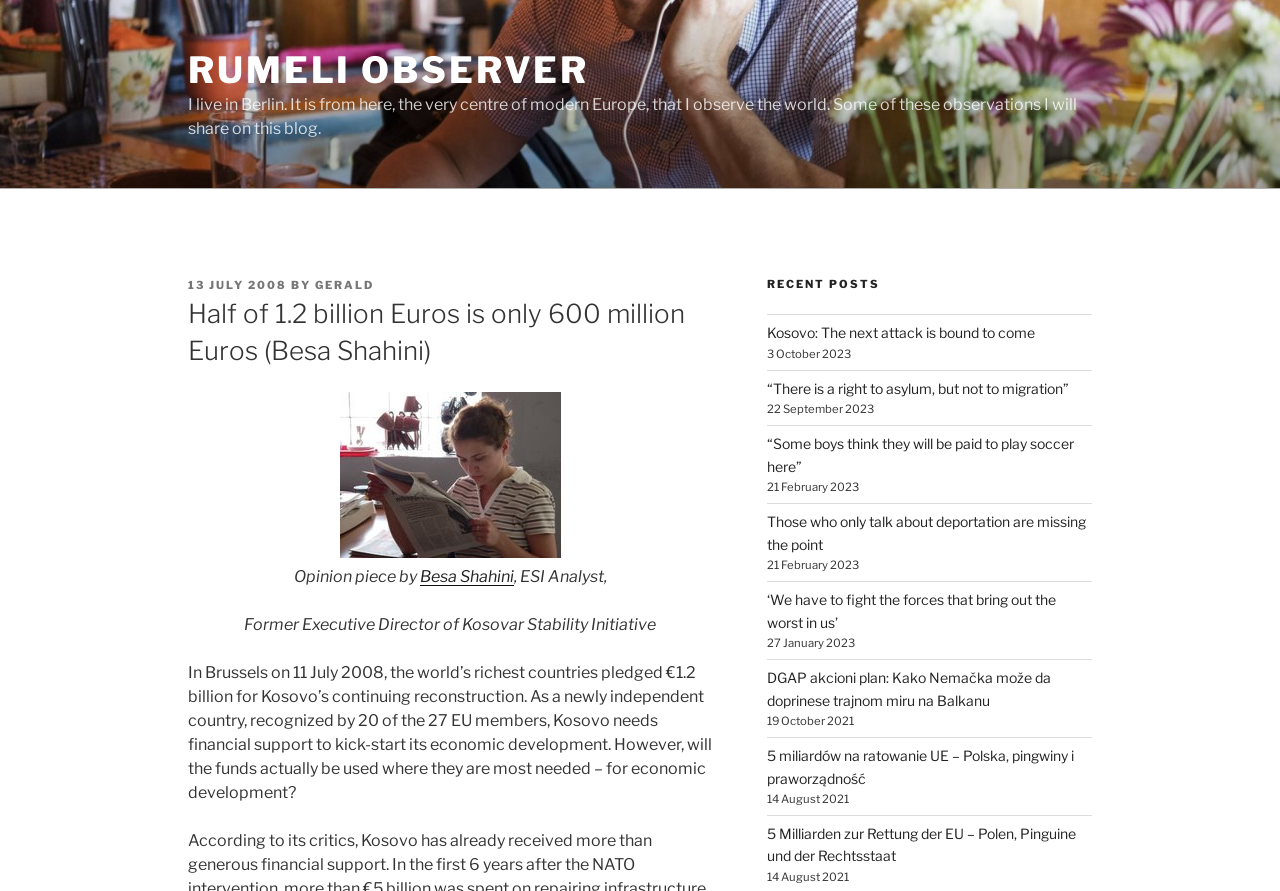What is the main heading displayed on the webpage? Please provide the text.

Half of 1.2 billion Euros is only 600 million Euros (Besa Shahini)